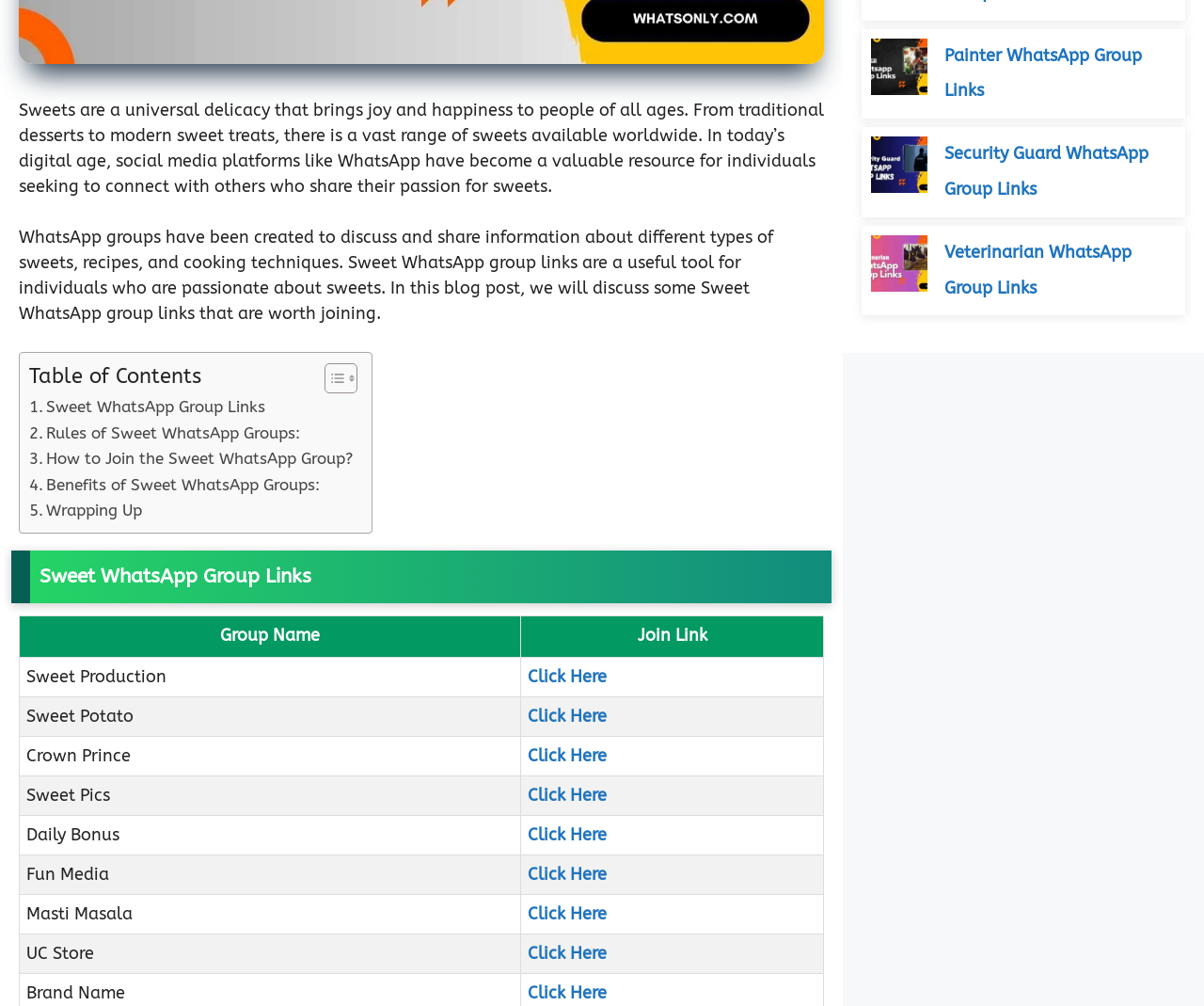Provide the bounding box for the UI element matching this description: "title="Share on Twitter"".

None